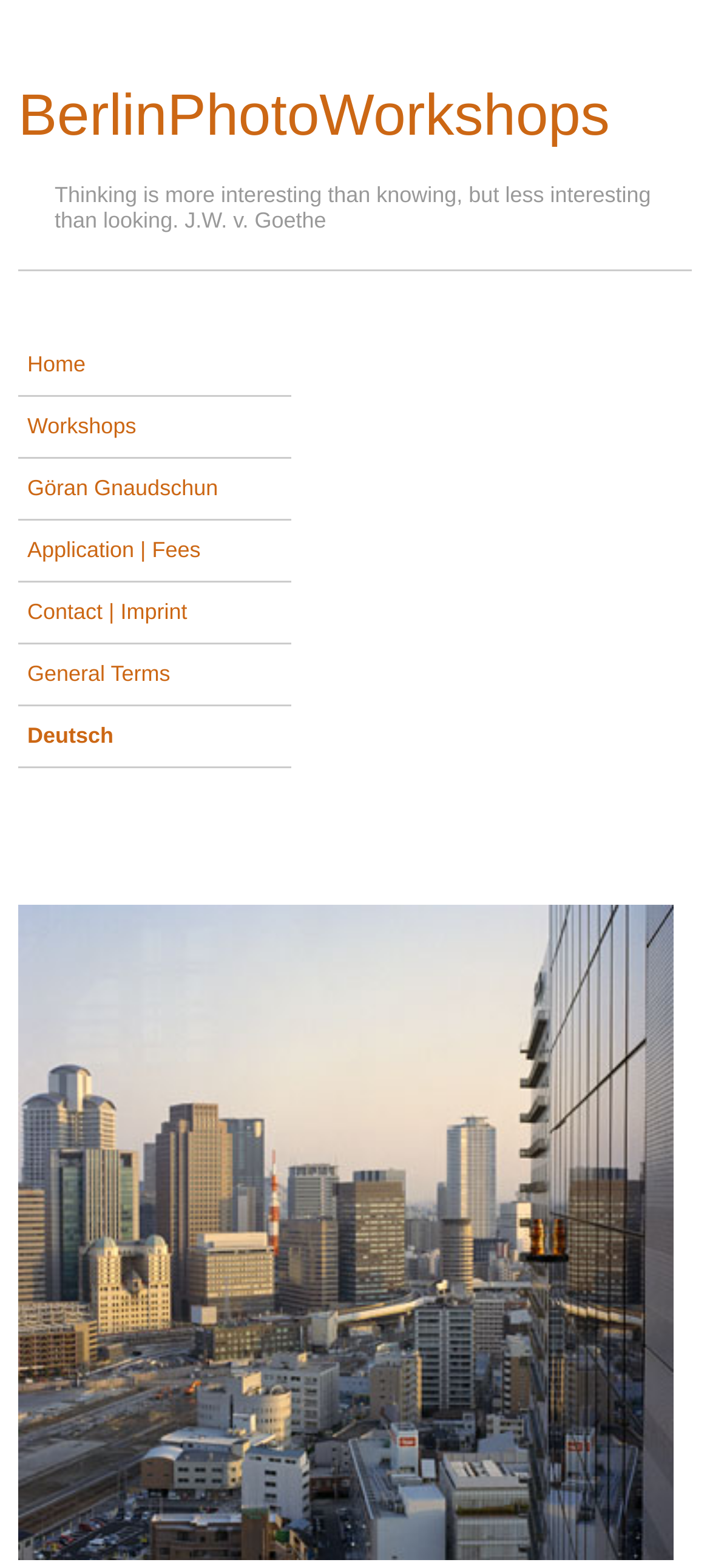Provide the bounding box coordinates of the HTML element described by the text: "BerlinPhotoWorkshops".

[0.026, 0.052, 0.859, 0.094]